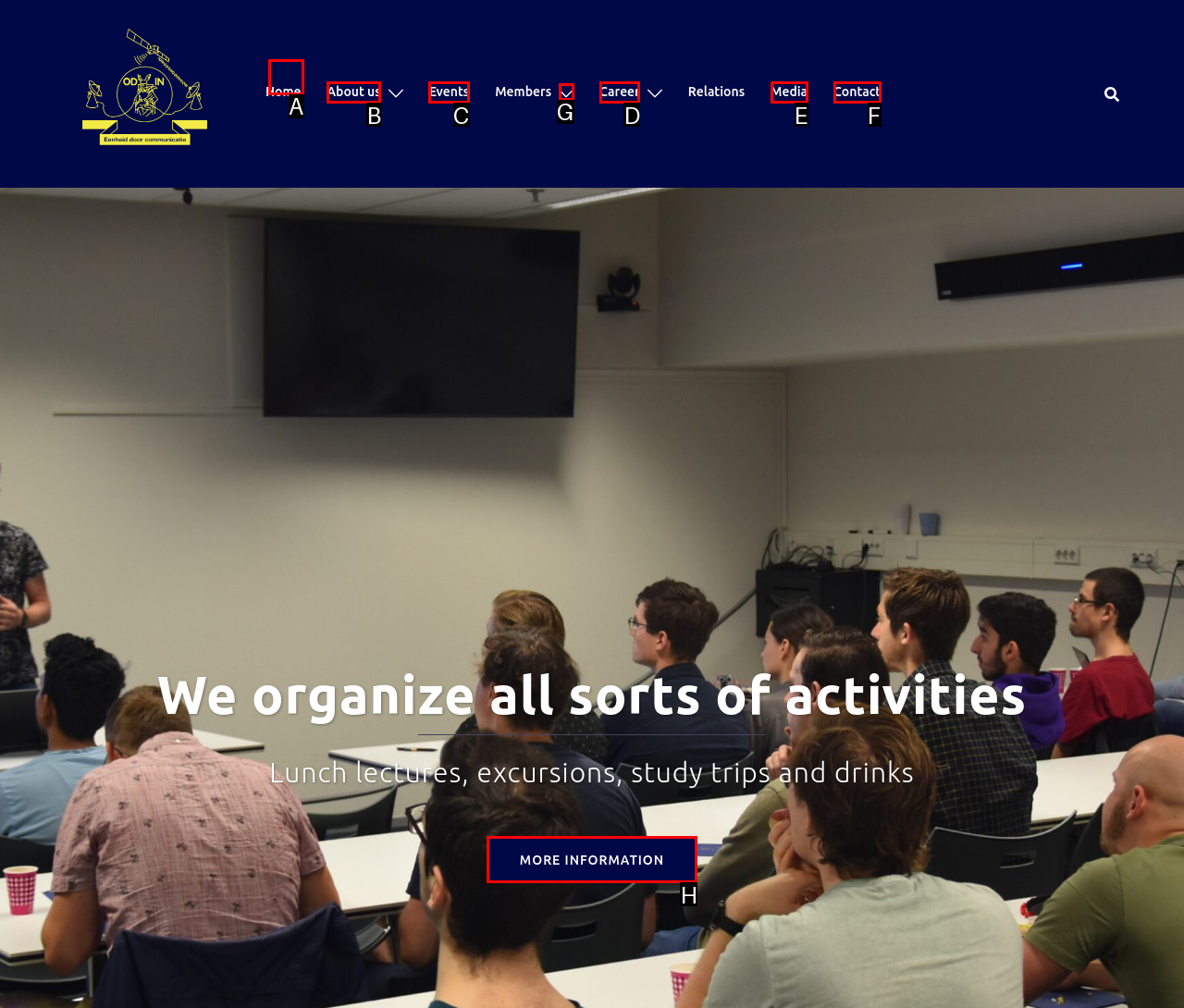Show which HTML element I need to click to perform this task: read more about lunch lectures Answer with the letter of the correct choice.

H